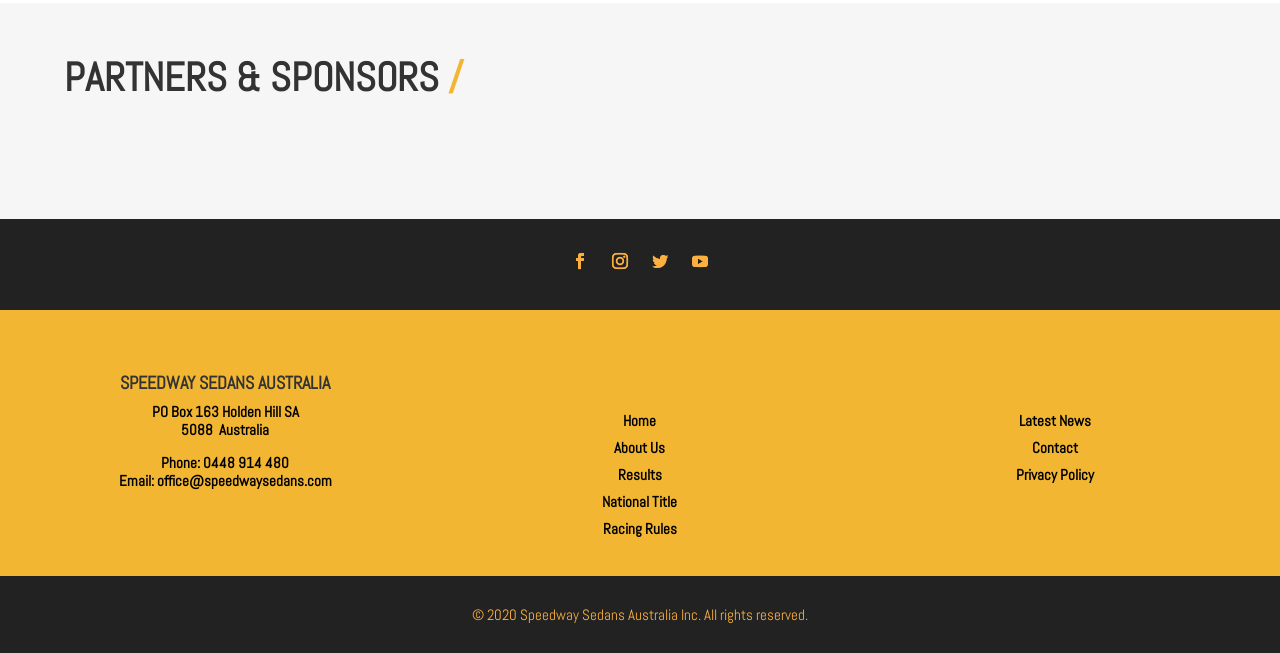Show the bounding box coordinates for the HTML element as described: "Contact".

[0.806, 0.671, 0.842, 0.7]